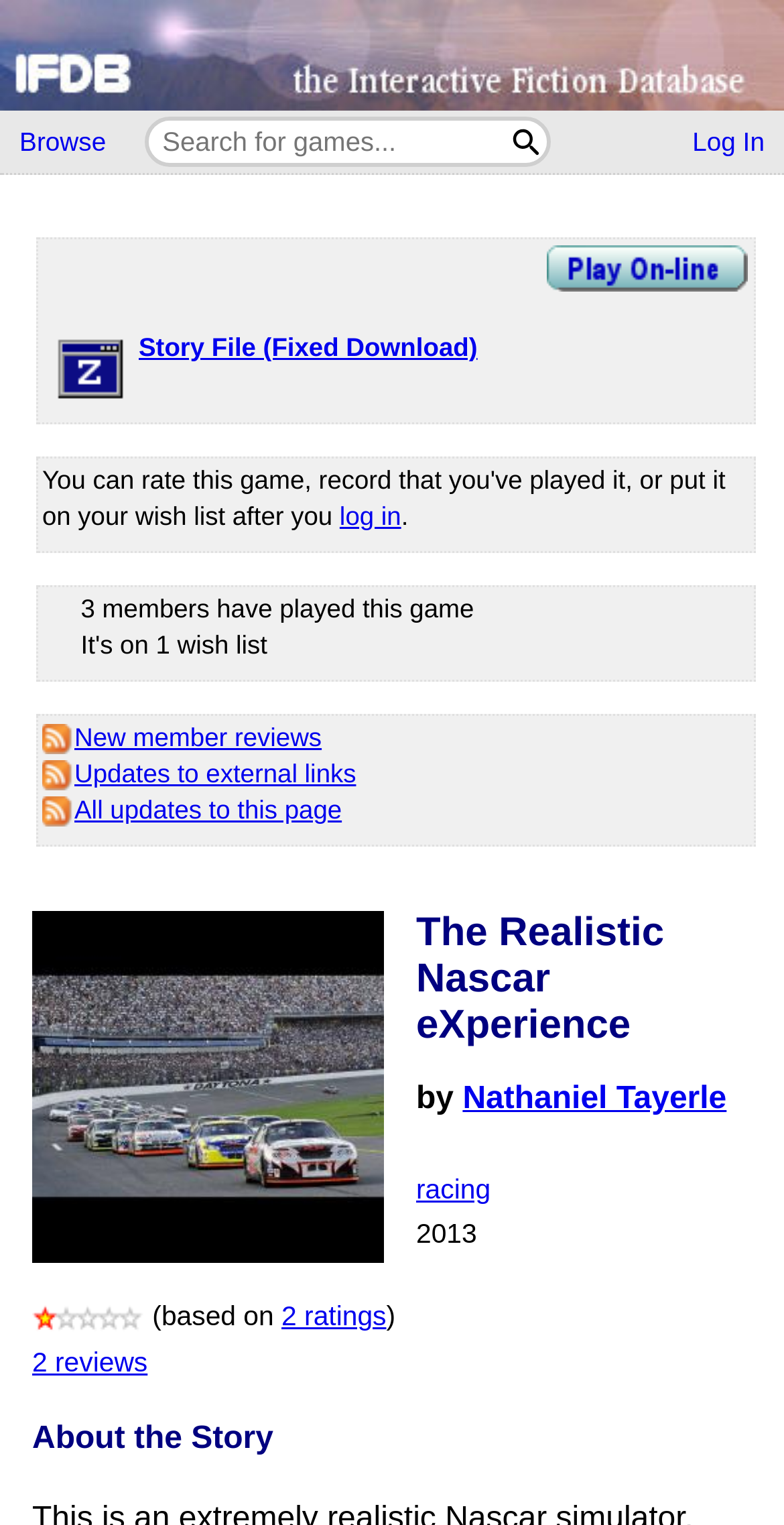Can you find the bounding box coordinates of the area I should click to execute the following instruction: "Play this game right now in your browser"?

[0.697, 0.168, 0.954, 0.187]